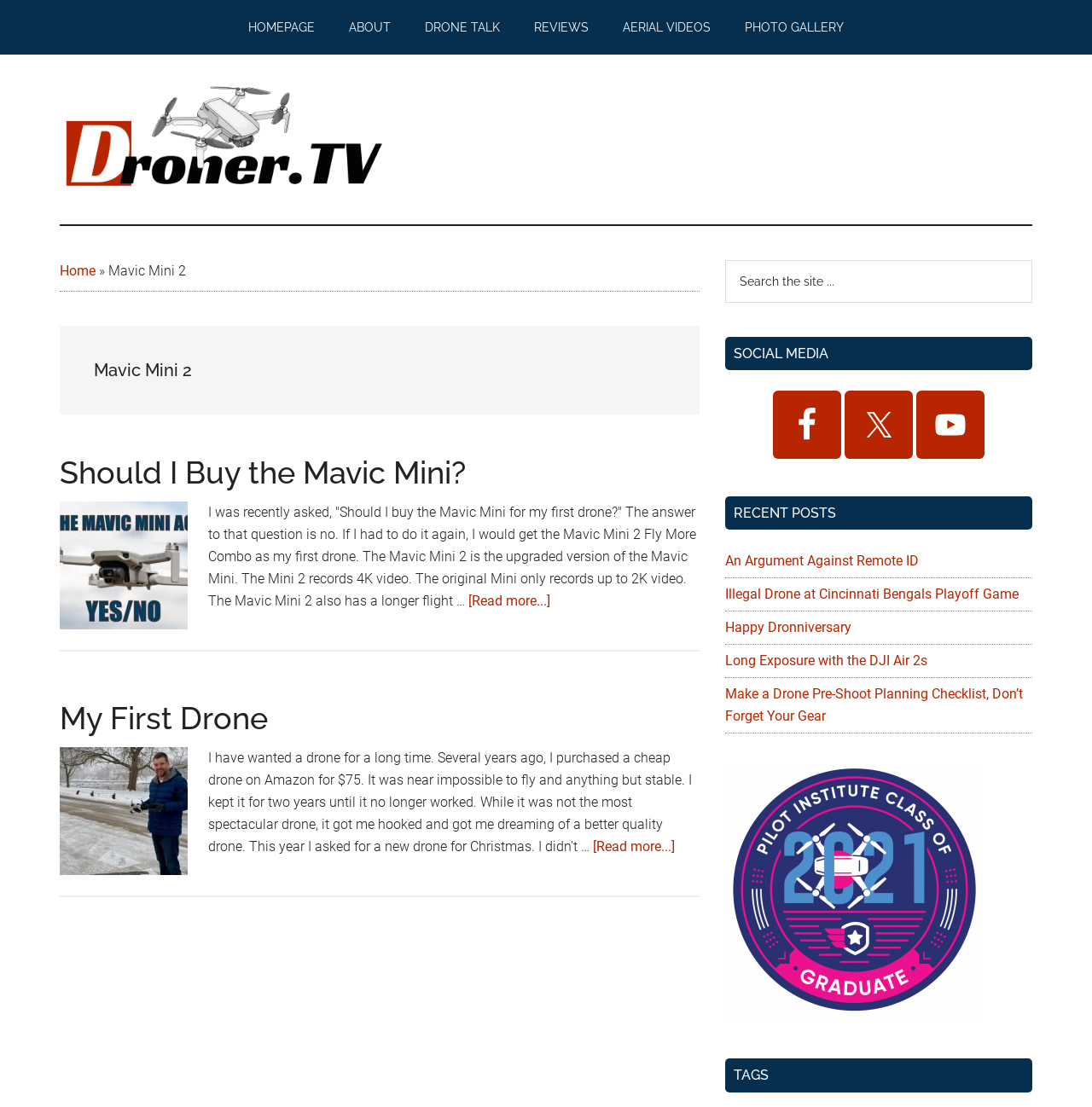What is the title of the first article on the page?
Using the information from the image, answer the question thoroughly.

I looked at the article elements in the main content section and found the first article element with a heading element that contains the text 'Should I Buy the Mavic Mini?'.